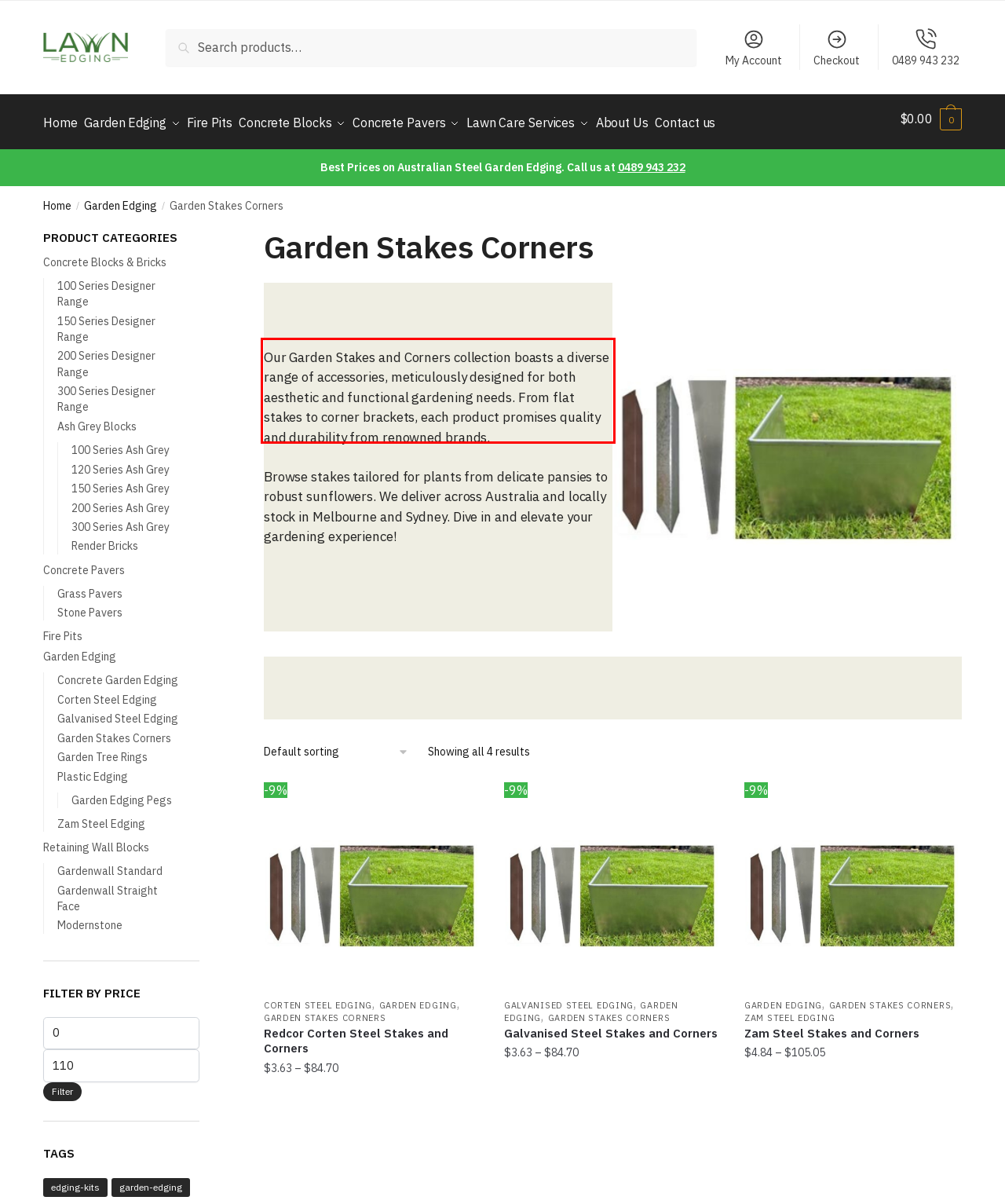Given a webpage screenshot, locate the red bounding box and extract the text content found inside it.

Our Garden Stakes and Corners collection boasts a diverse range of accessories, meticulously designed for both aesthetic and functional gardening needs. From flat stakes to corner brackets, each product promises quality and durability from renowned brands.